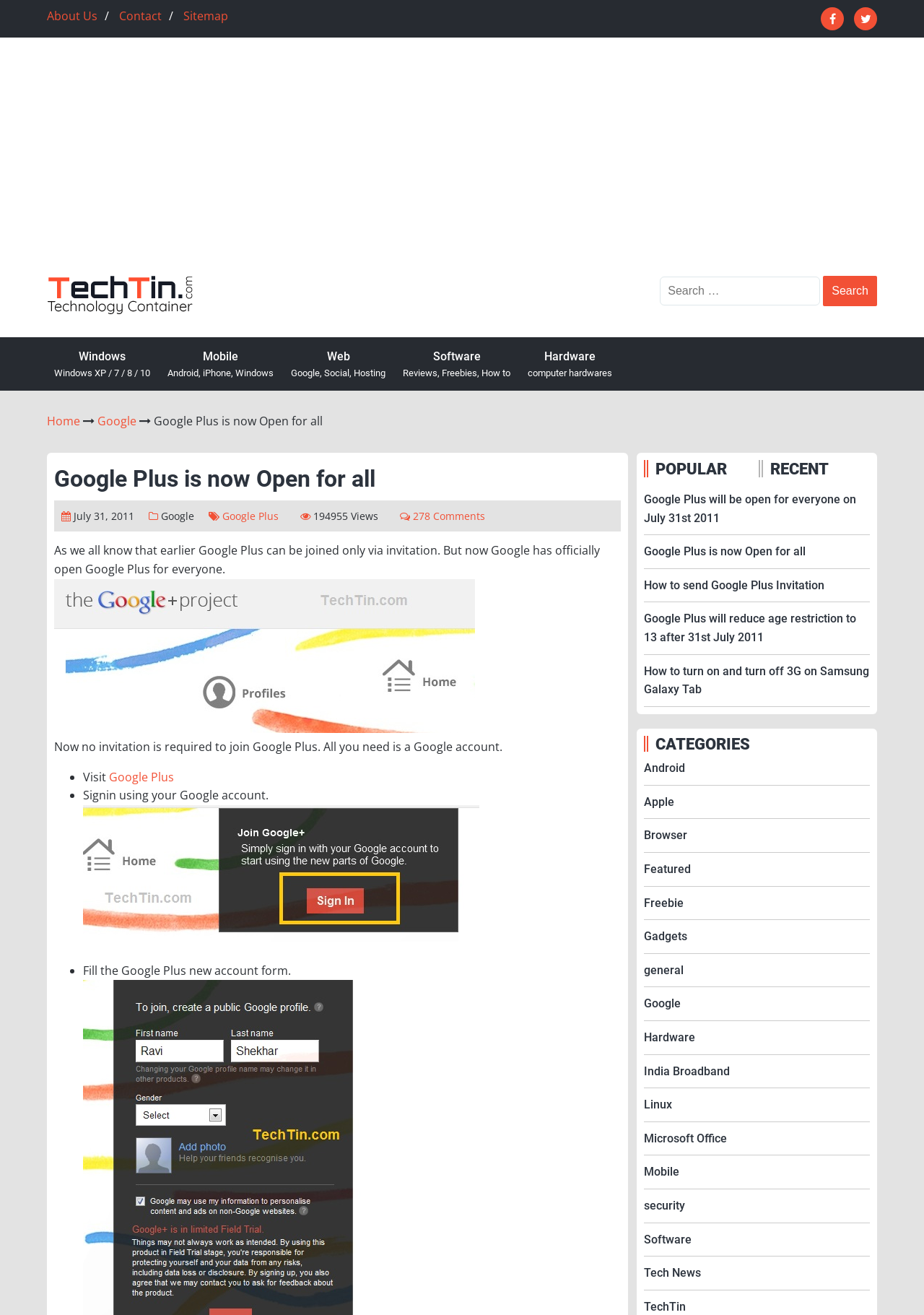Provide a single word or phrase answer to the question: 
How many categories are listed on the webpage?

24